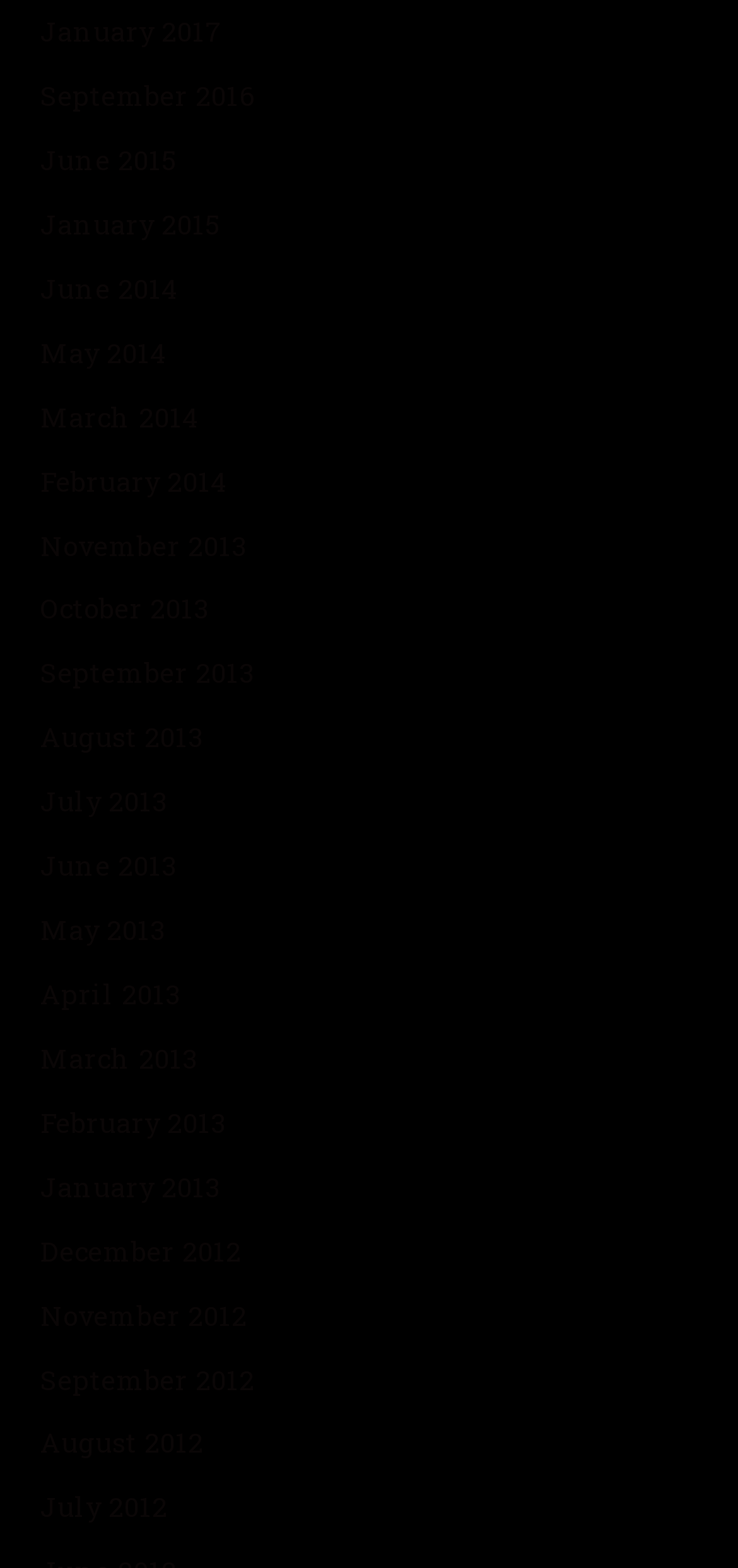Find and specify the bounding box coordinates that correspond to the clickable region for the instruction: "browse September 2016 posts".

[0.055, 0.05, 0.345, 0.072]